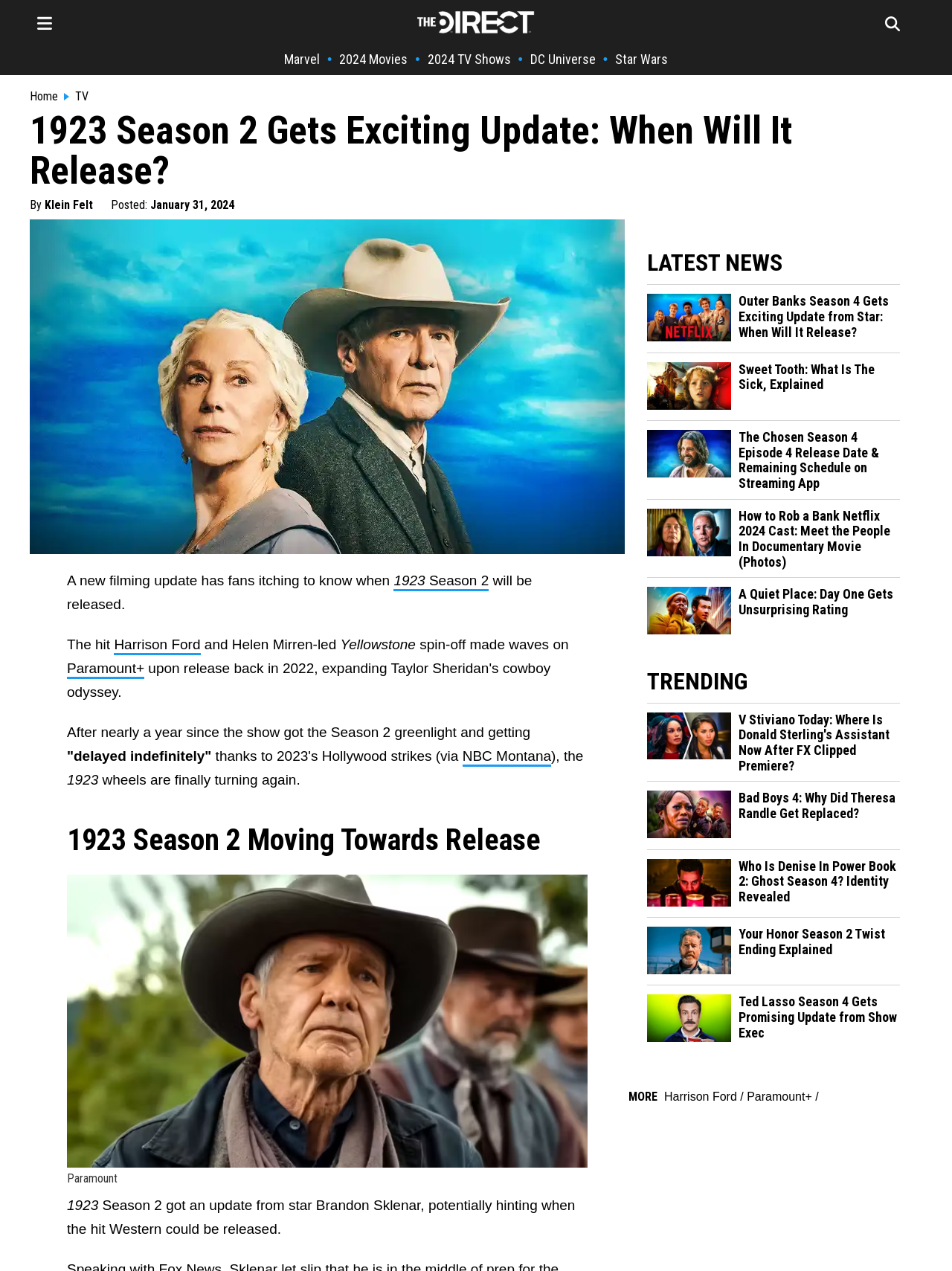What is the name of the TV show mentioned in the article?
Based on the visual details in the image, please answer the question thoroughly.

The article mentions '1923 Season 2 Gets Exciting Update: When Will It Release?' in the heading, and '1923' is the name of the TV show.